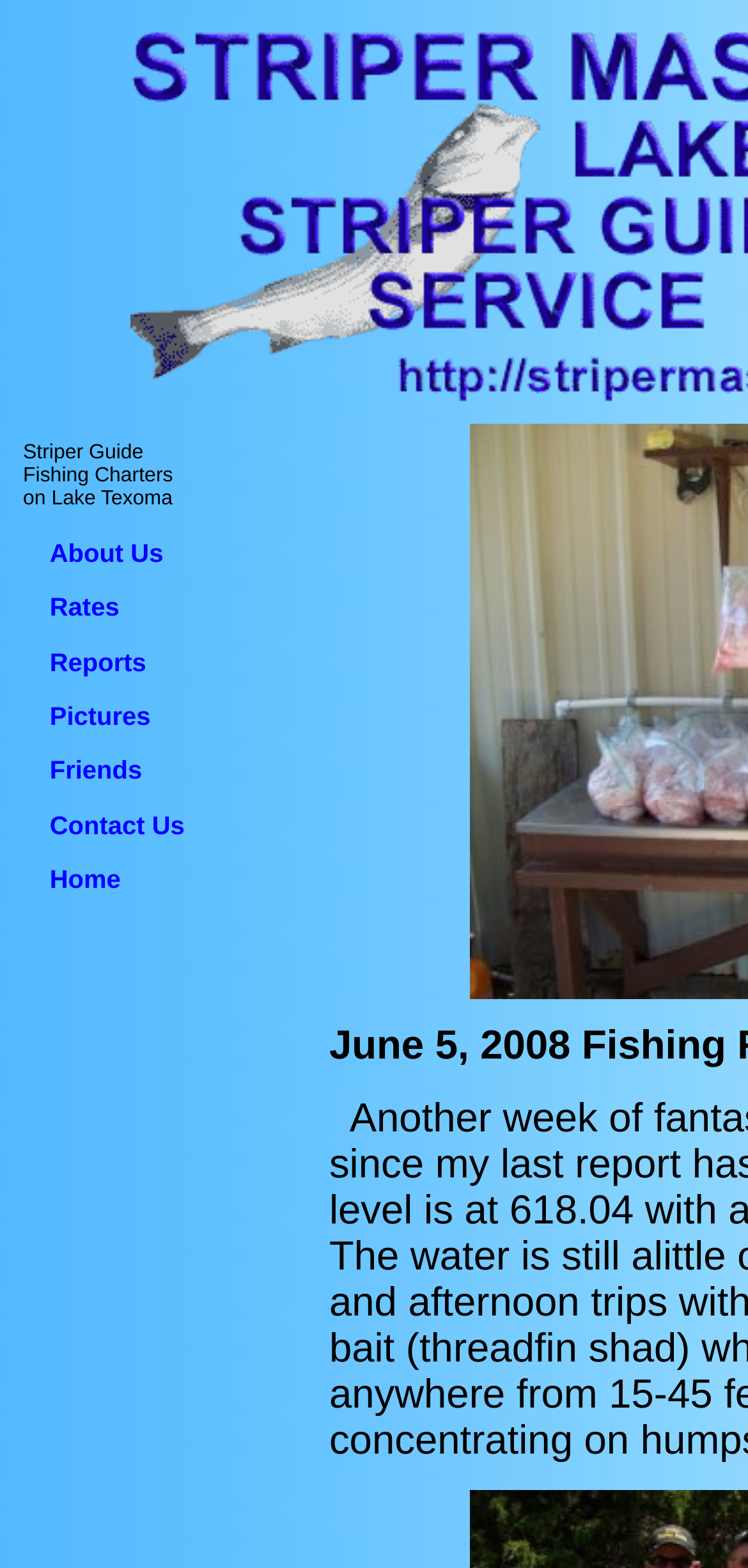Based on the image, provide a detailed and complete answer to the question: 
What type of content can be found on this website?

Given the meta description 'Lake Texoma Weekly Striper Fishing Report' and the presence of a 'Reports' navigation link, it can be inferred that this website provides fishing reports, specifically for Lake Texoma.